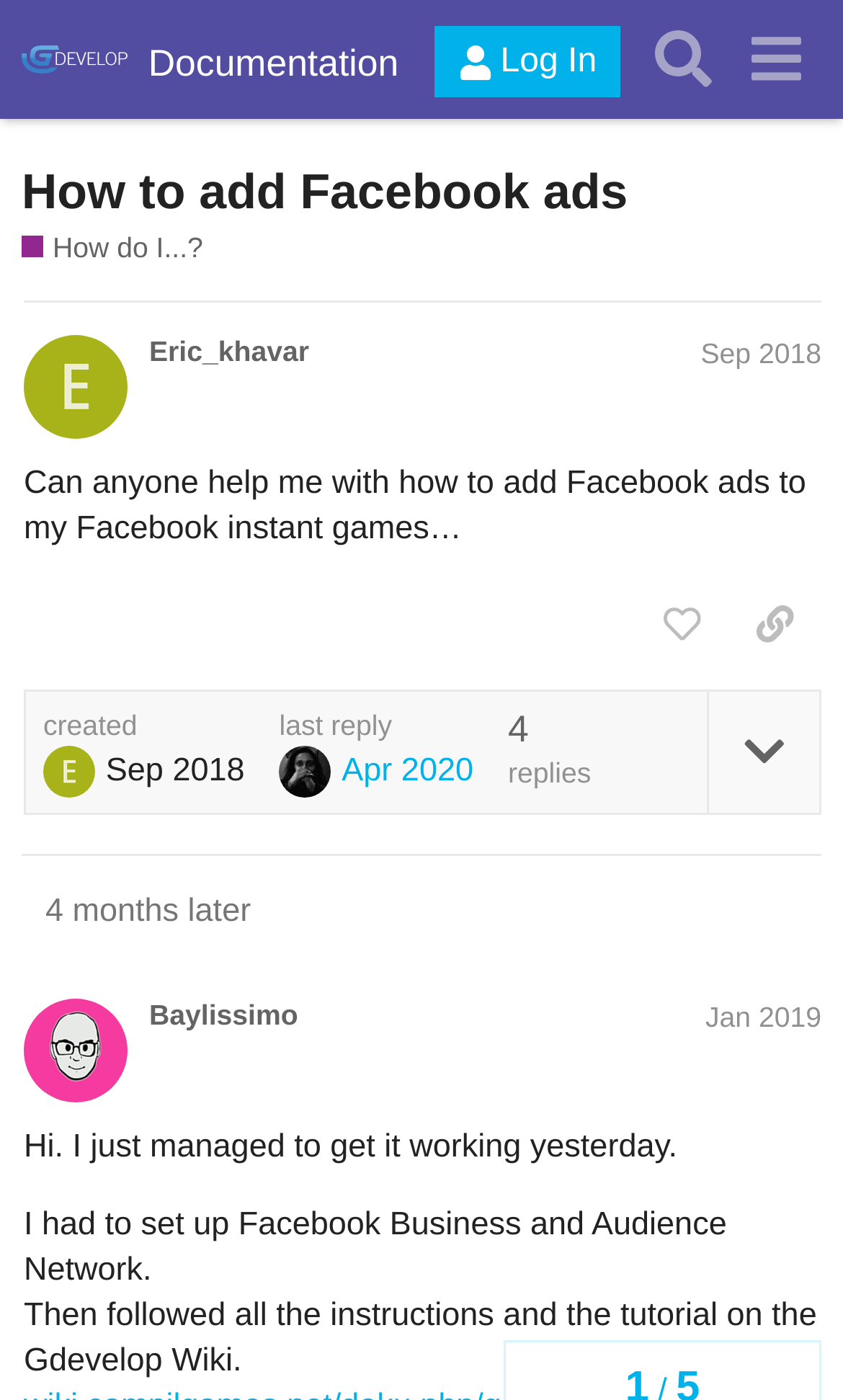Please identify the bounding box coordinates of the area that needs to be clicked to fulfill the following instruction: "Click the 'Log In' button."

[0.516, 0.019, 0.736, 0.07]